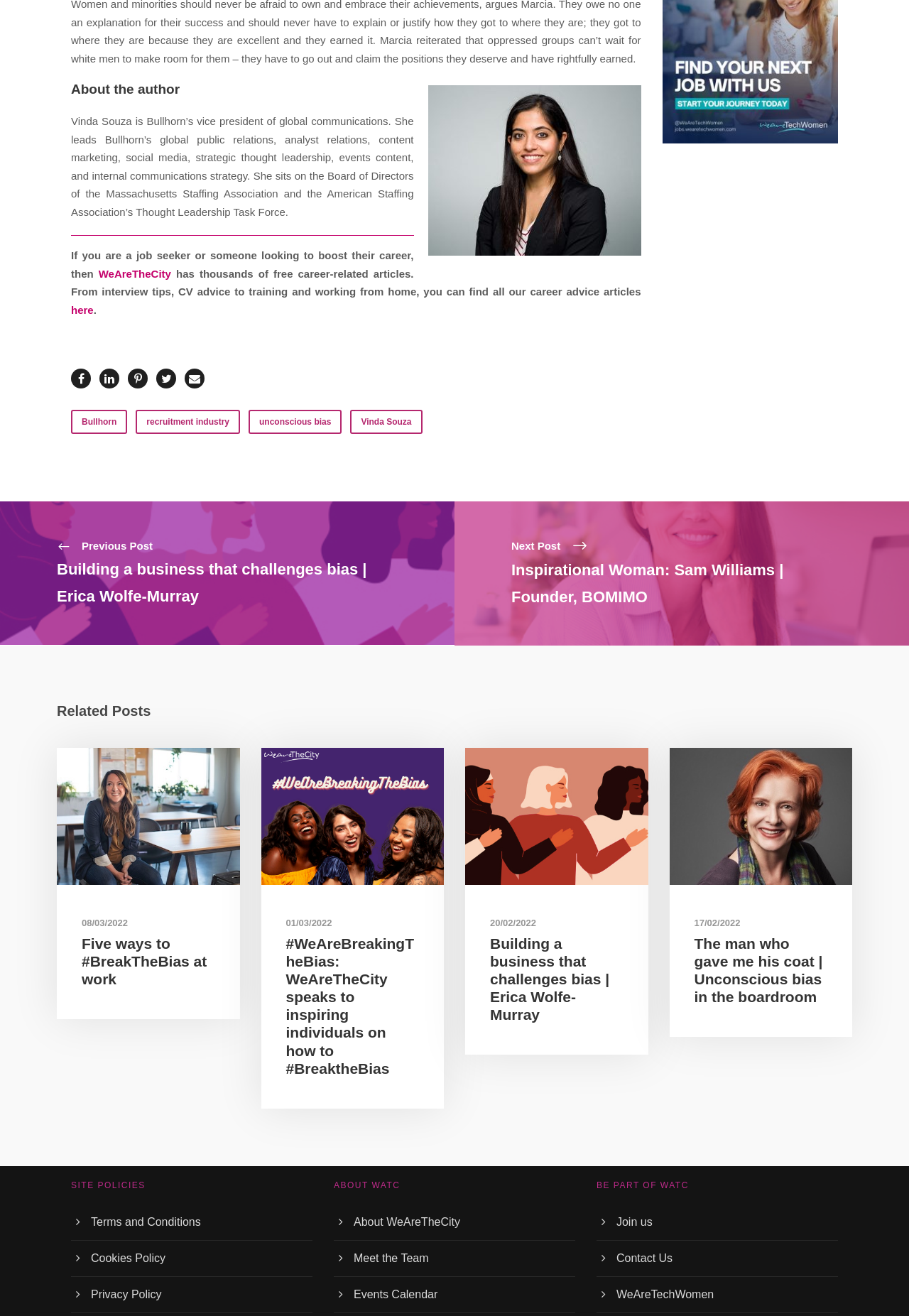Determine the bounding box coordinates of the section to be clicked to follow the instruction: "Learn about the site policies". The coordinates should be given as four float numbers between 0 and 1, formatted as [left, top, right, bottom].

[0.078, 0.897, 0.344, 0.905]